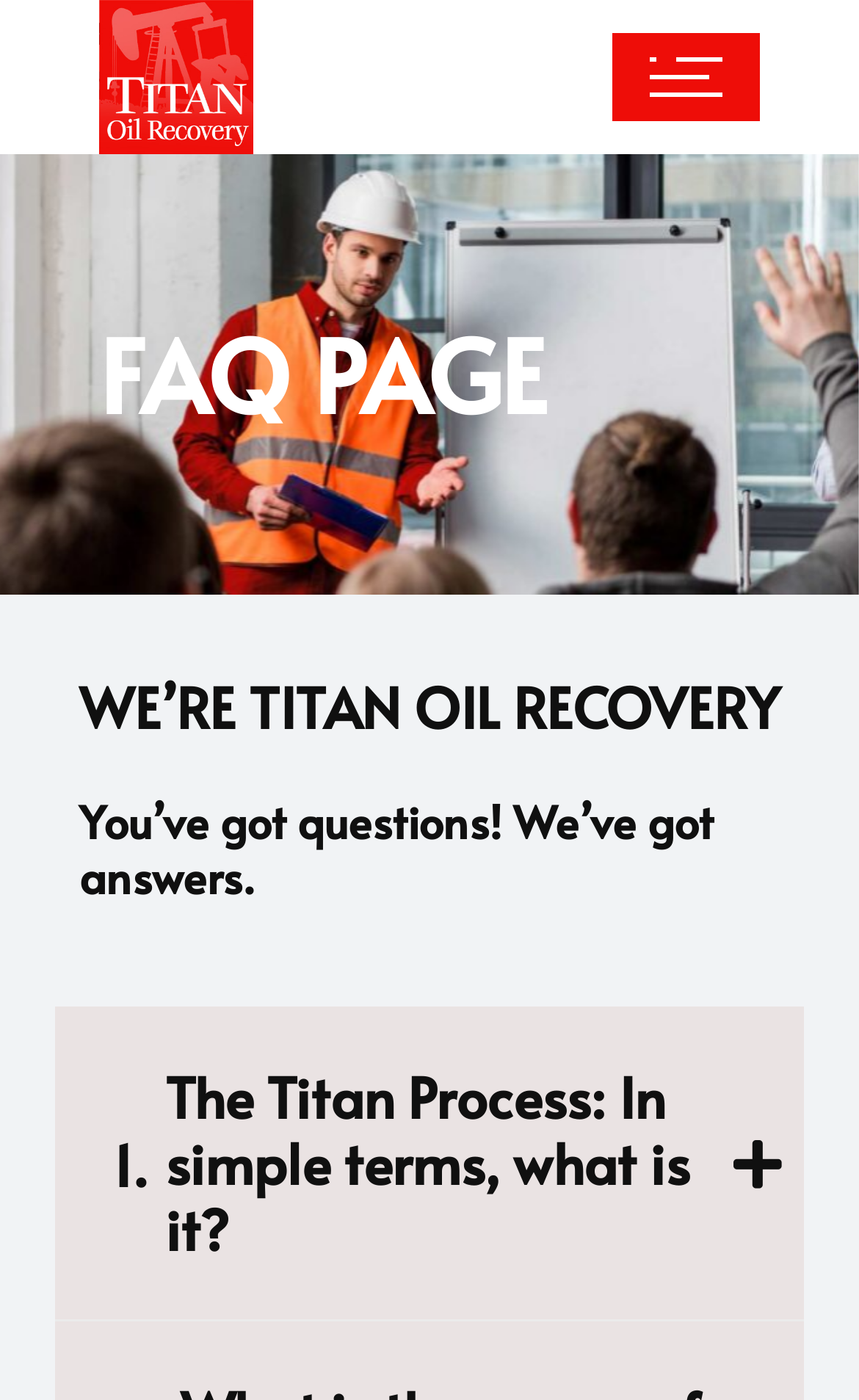Using the image as a reference, answer the following question in as much detail as possible:
What is the purpose of the webpage?

The webpage is an FAQ page, which is indicated by the main heading 'FAQ PAGE' and the subheading 'You’ve got questions! We’ve got answers.'. This suggests that the purpose of the webpage is to provide answers to questions.